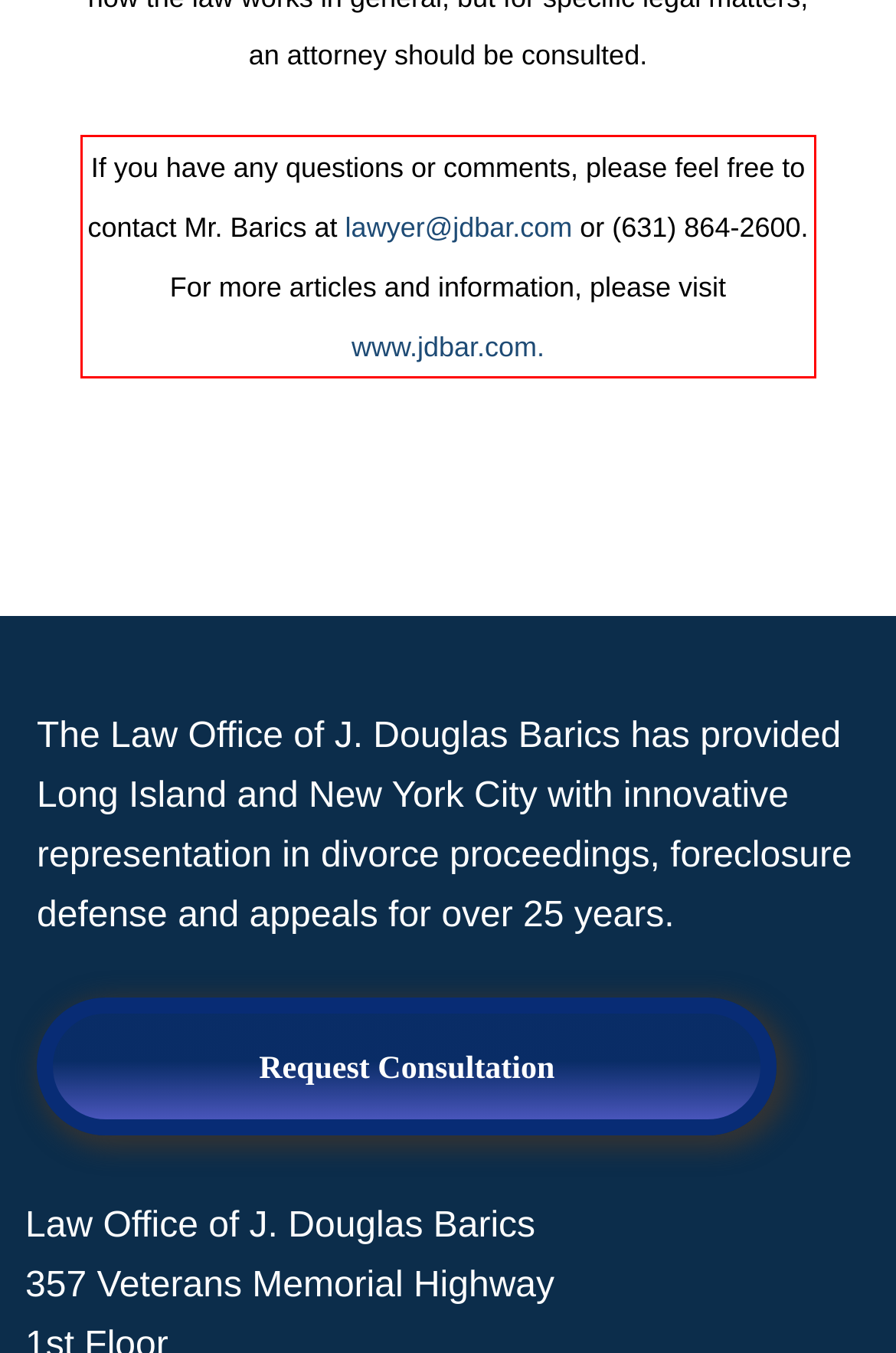The screenshot provided shows a webpage with a red bounding box. Apply OCR to the text within this red bounding box and provide the extracted content.

If you have any questions or comments, please feel free to contact Mr. Barics at lawyer@jdbar.com or (631) 864-2600. For more articles and information, please visit www.jdbar.com.